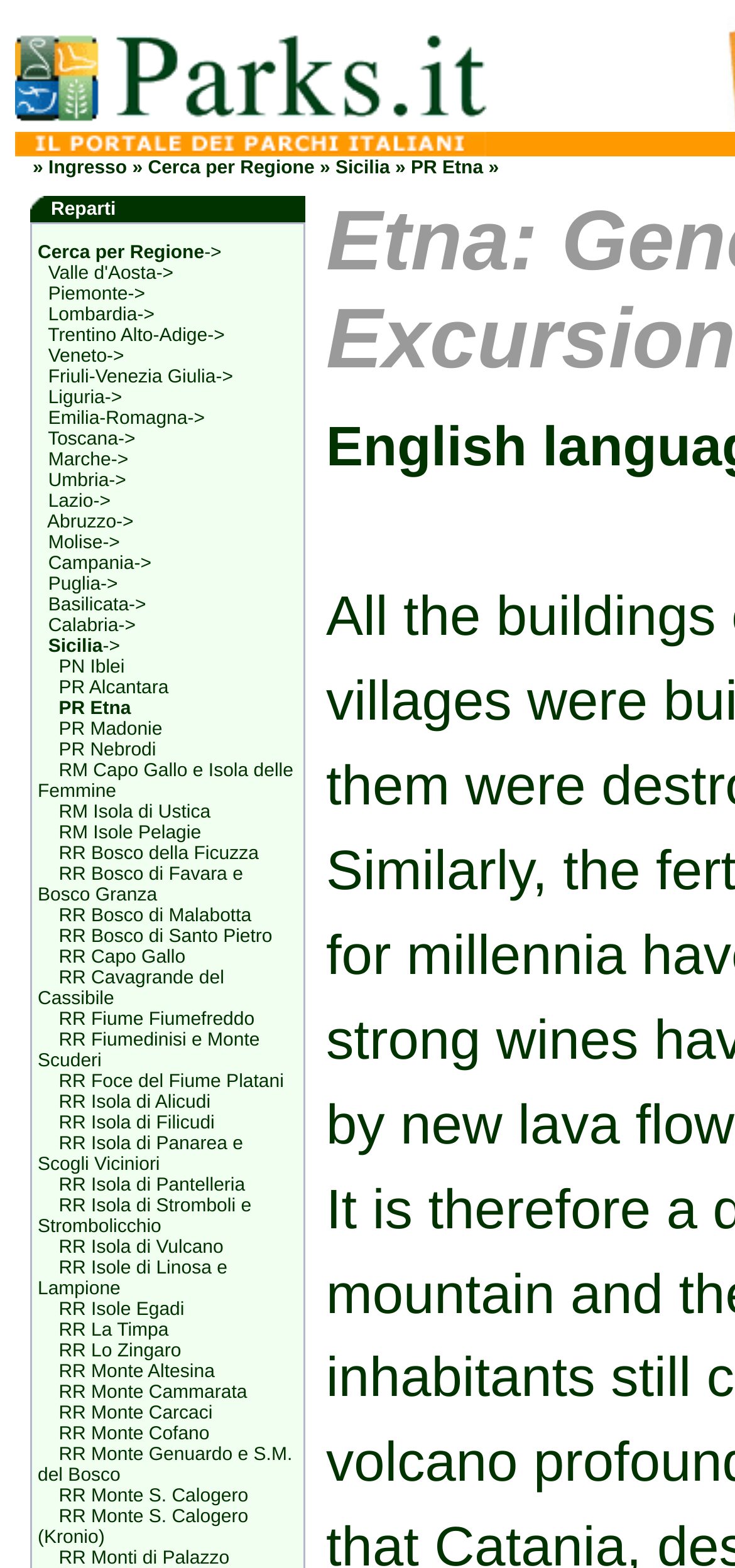What is the name of the park in Sicily?
Look at the image and provide a detailed response to the question.

I looked for the link with the text 'Sicilia' and found that it is followed by a link with the text 'PR Etna', which suggests that PR Etna is a park located in Sicily.